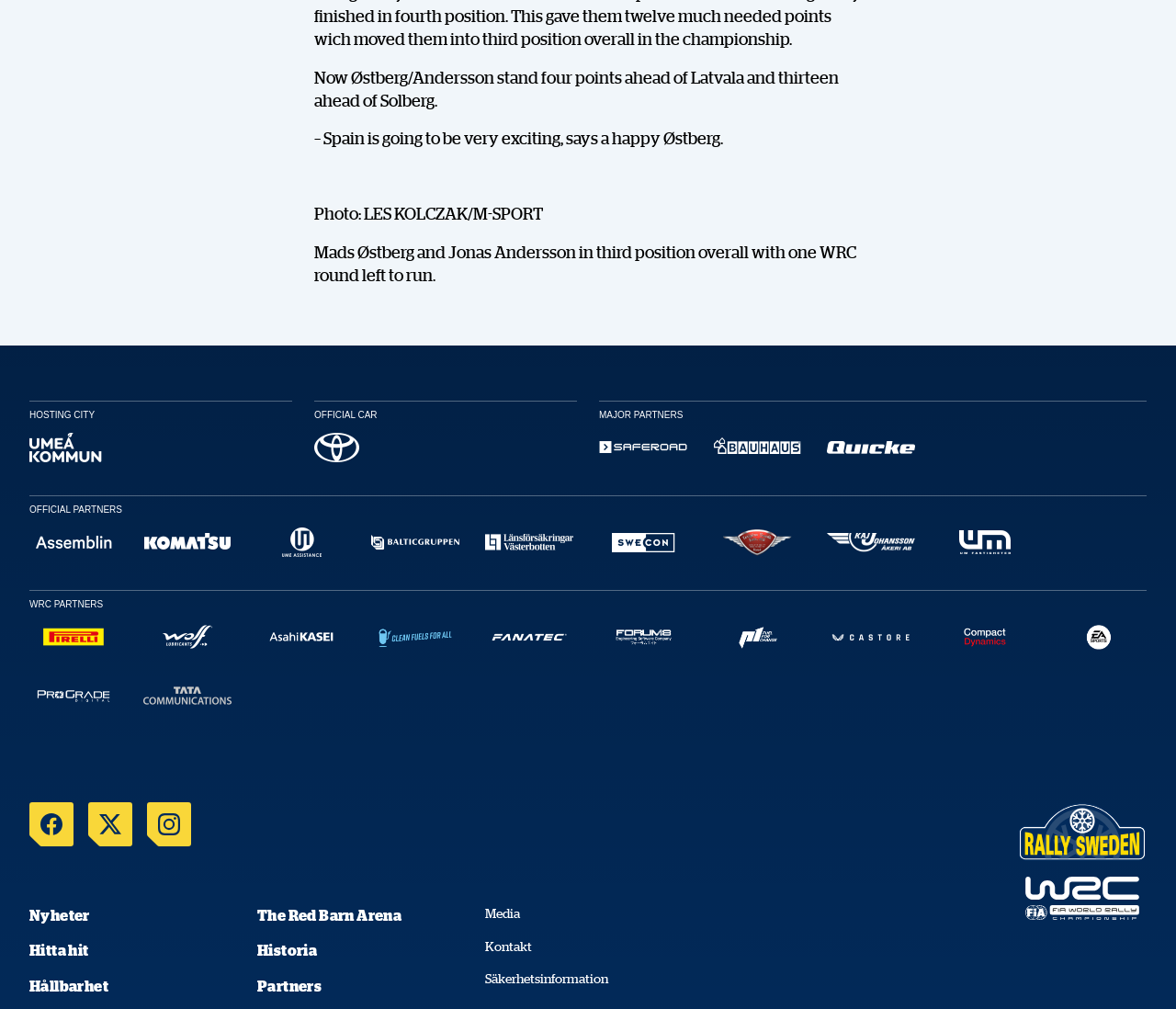Please find the bounding box coordinates of the section that needs to be clicked to achieve this instruction: "Visit Toyota Sverige".

[0.267, 0.429, 0.342, 0.465]